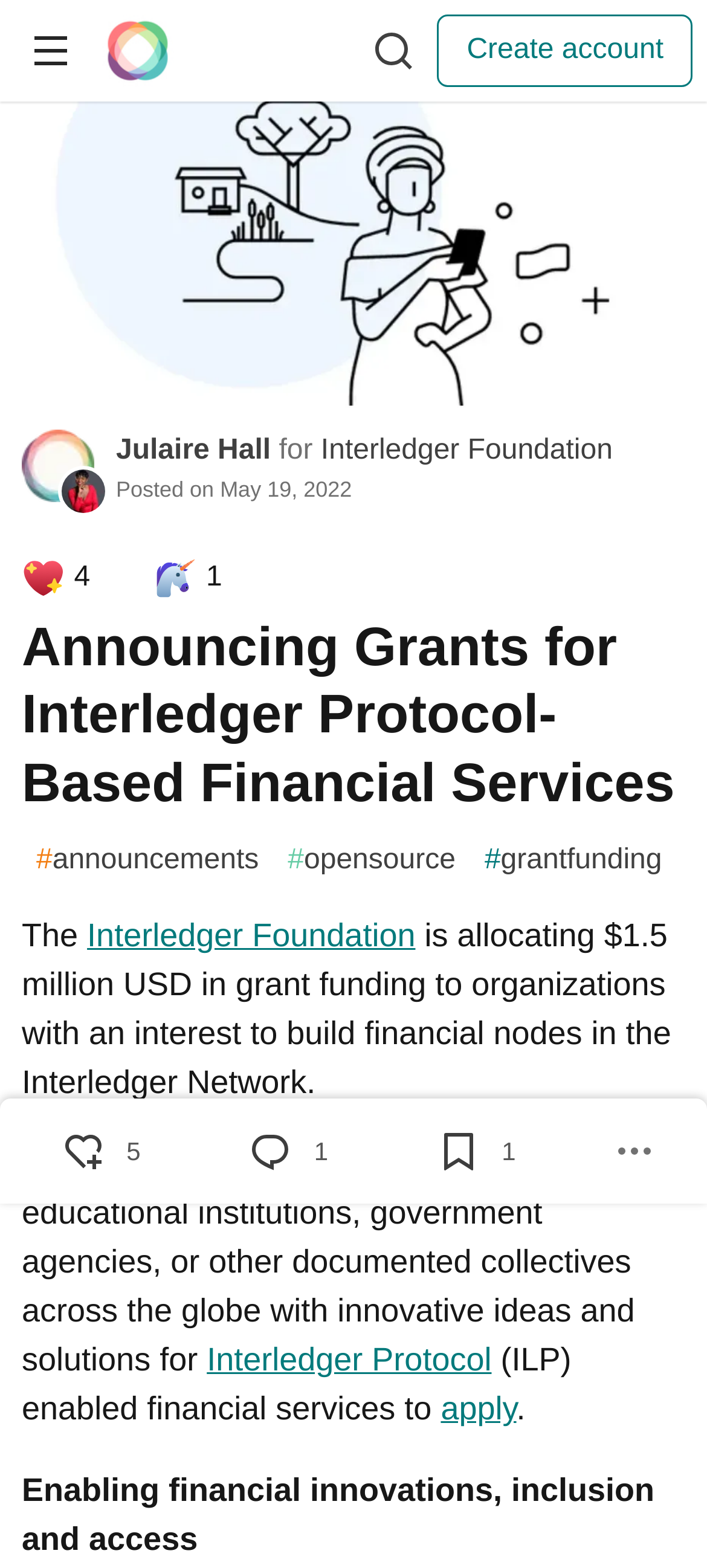Please locate the clickable area by providing the bounding box coordinates to follow this instruction: "View the privacy policy".

None